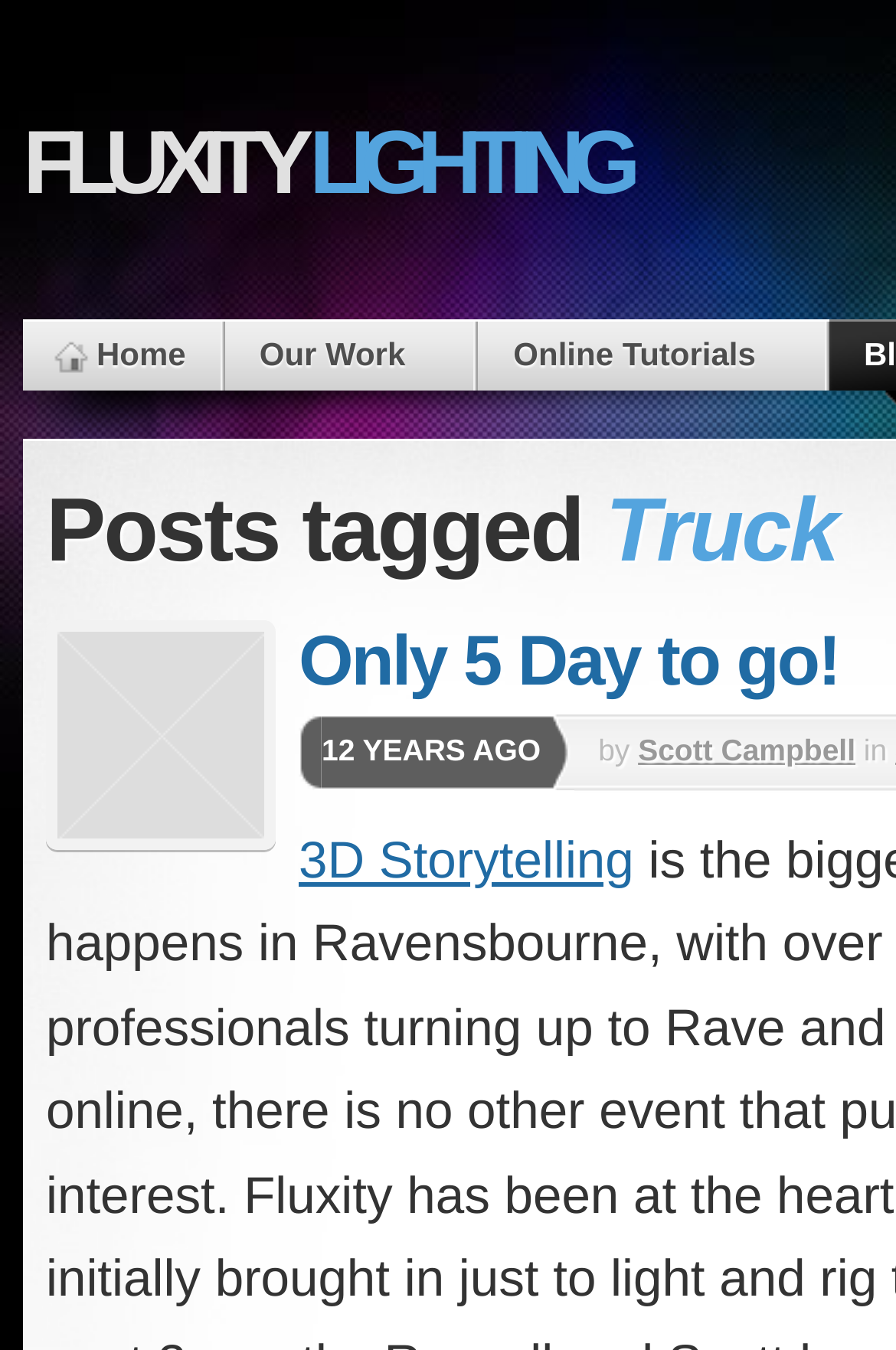Highlight the bounding box coordinates of the region I should click on to meet the following instruction: "learn more about the countdown".

[0.051, 0.46, 0.308, 0.63]